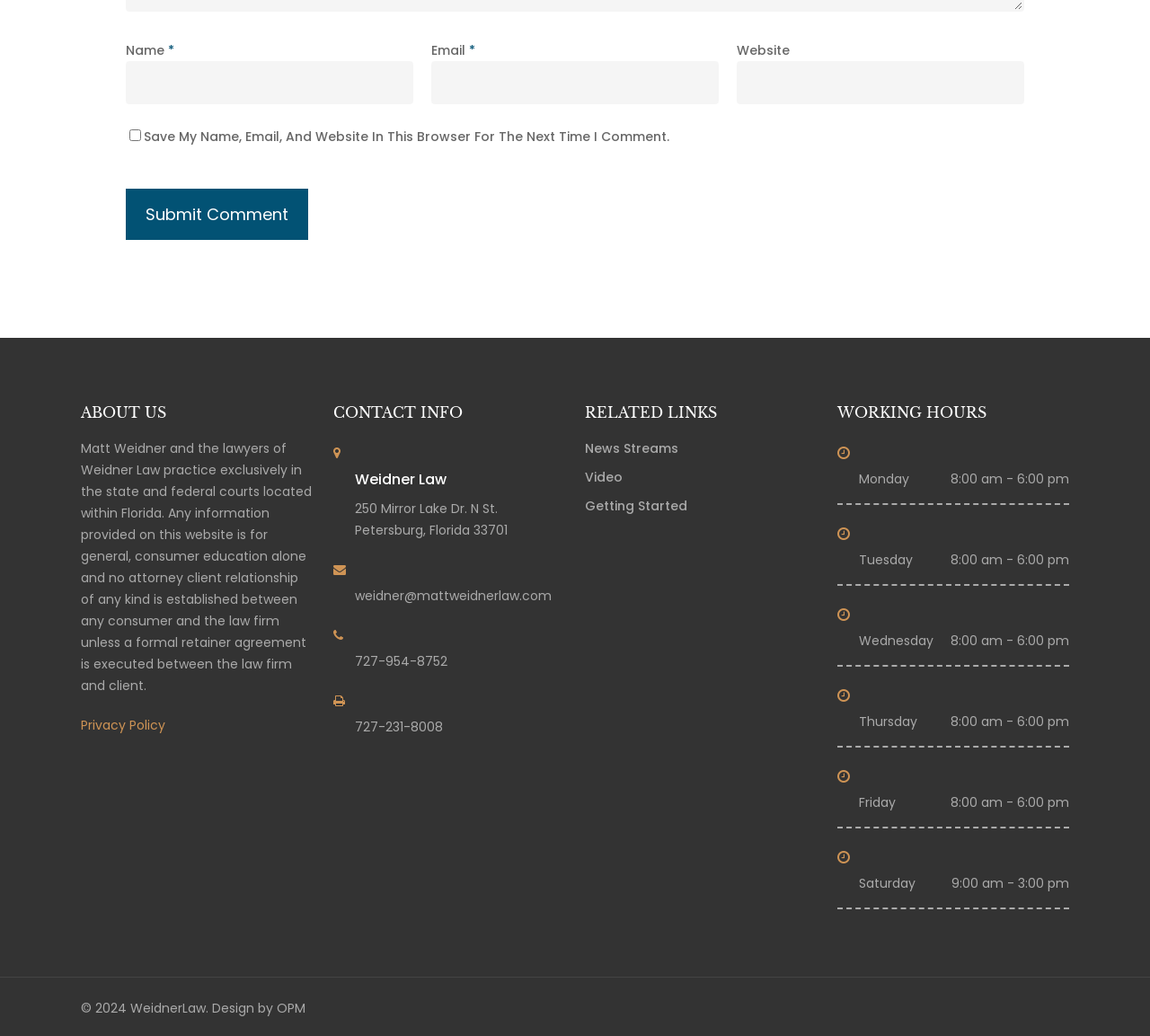For the element described, predict the bounding box coordinates as (top-left x, top-left y, bottom-right x, bottom-right y). All values should be between 0 and 1. Element description: name="submit" value="Submit Comment"

[0.109, 0.182, 0.268, 0.232]